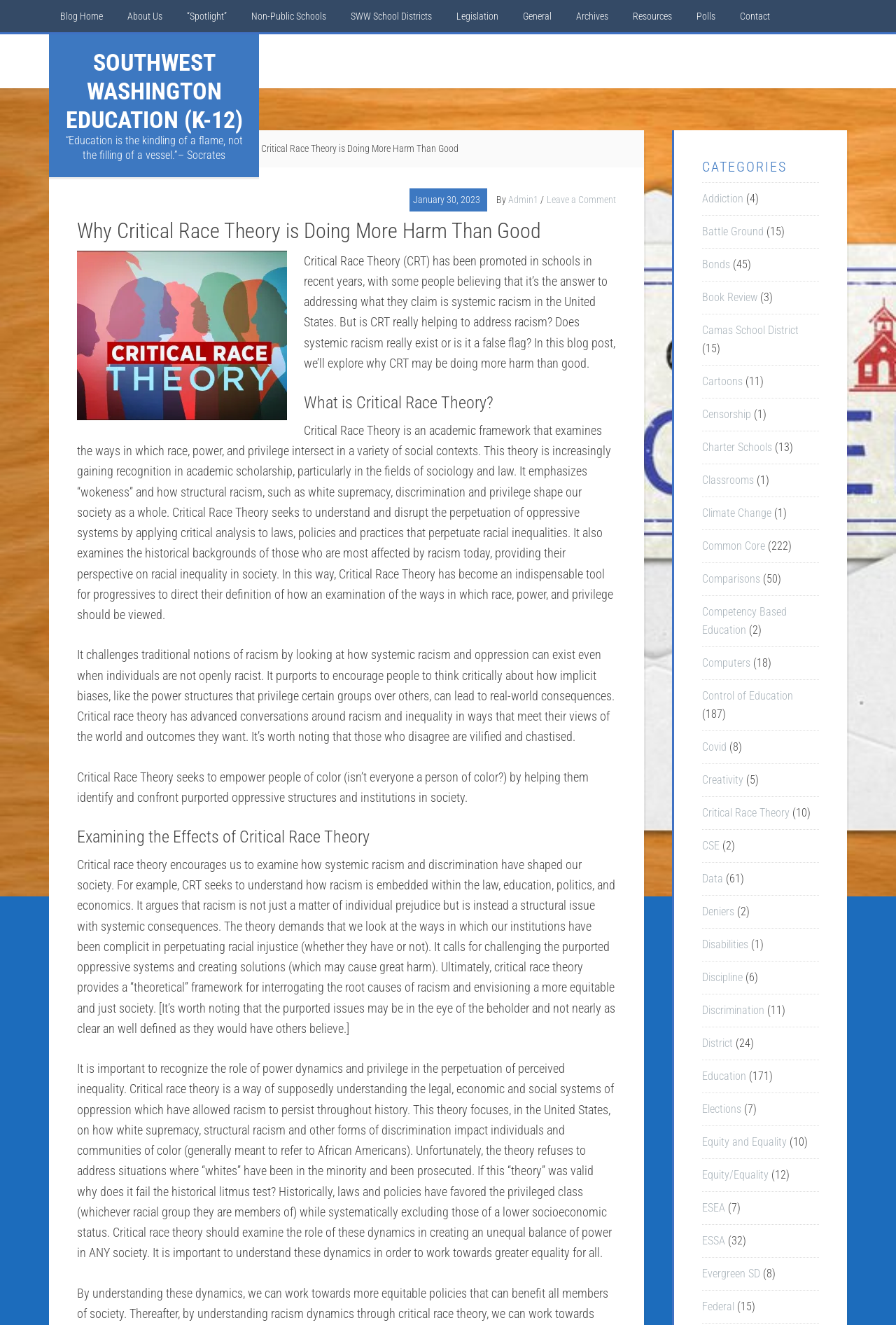Can you determine the main header of this webpage?

Why Critical Race Theory is Doing More Harm Than Good